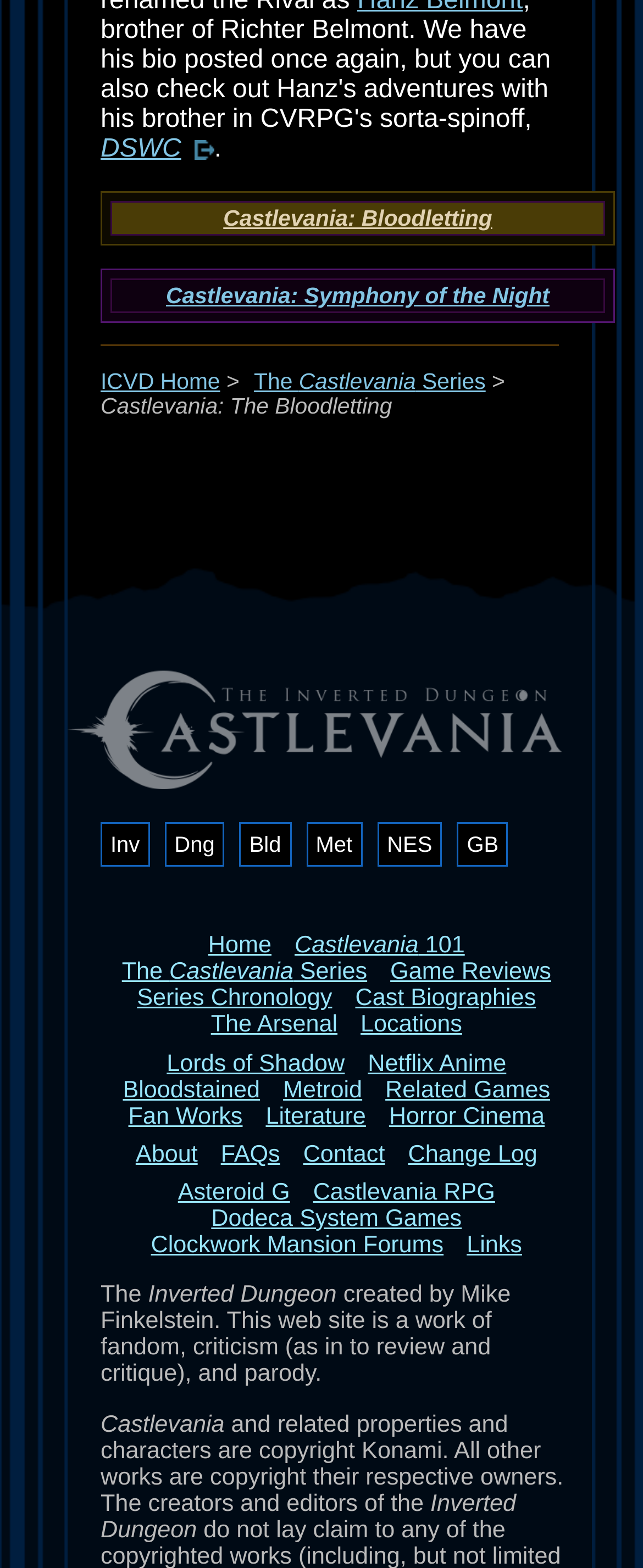Identify the bounding box coordinates of the area you need to click to perform the following instruction: "Click on Castlevania: Bloodletting".

[0.347, 0.131, 0.766, 0.147]